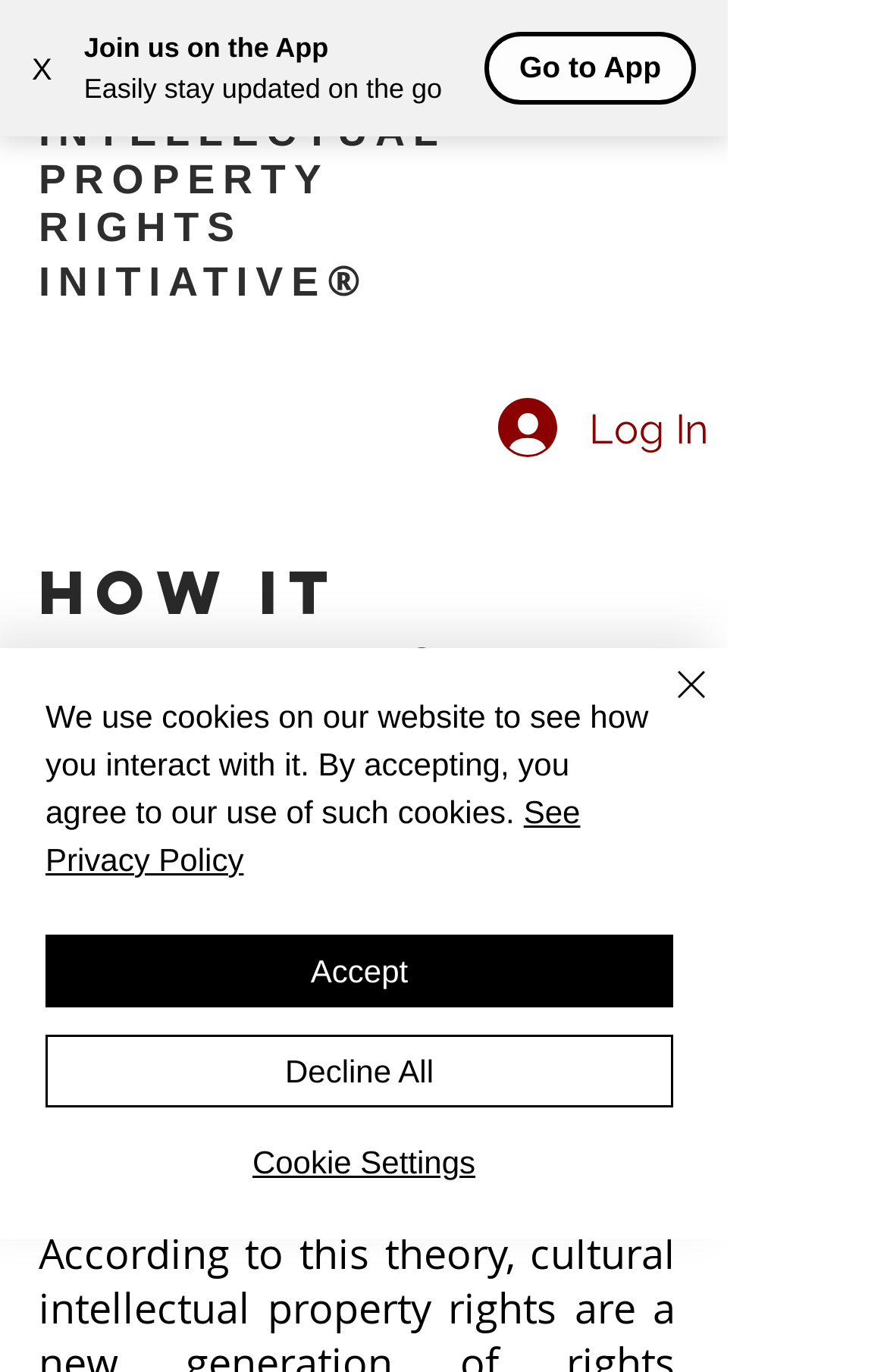Give a one-word or one-phrase response to the question: 
Who is mentioned in the text?

Monica Boța Moisin